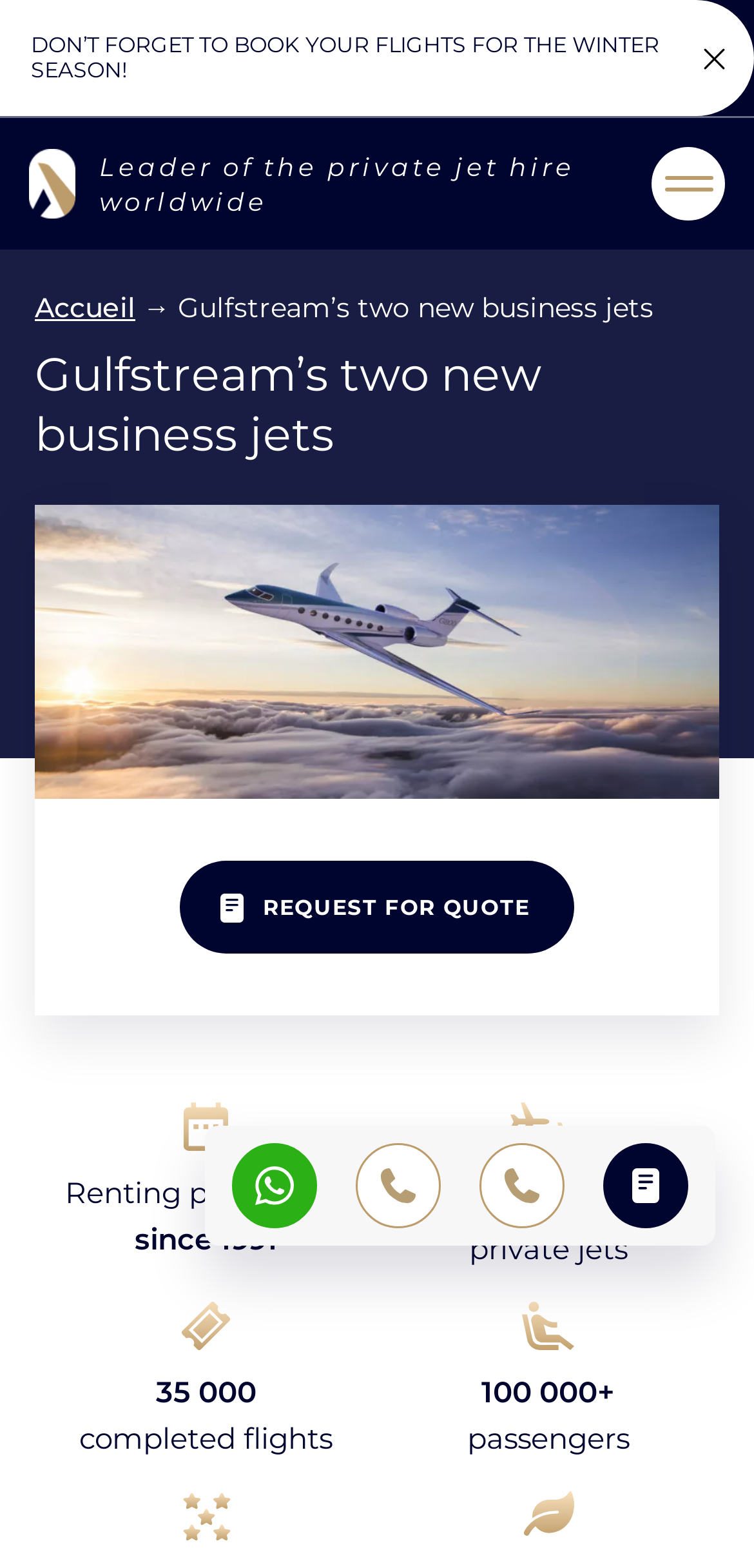Please identify the bounding box coordinates of the area that needs to be clicked to follow this instruction: "Go to AeroAffaires homepage".

[0.038, 0.095, 0.106, 0.139]